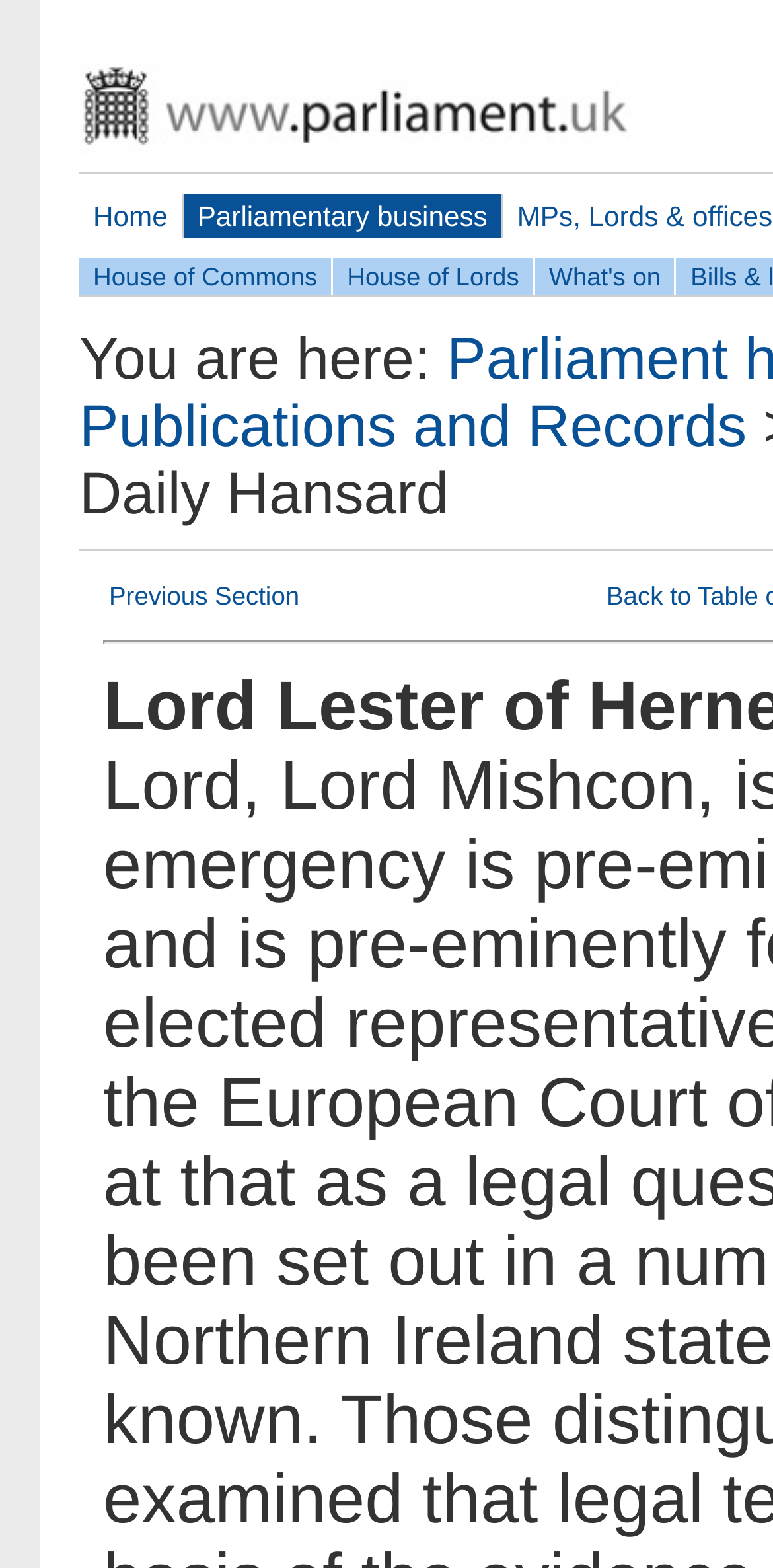What is the text that describes the current location?
Based on the image, provide a one-word or brief-phrase response.

You are here: